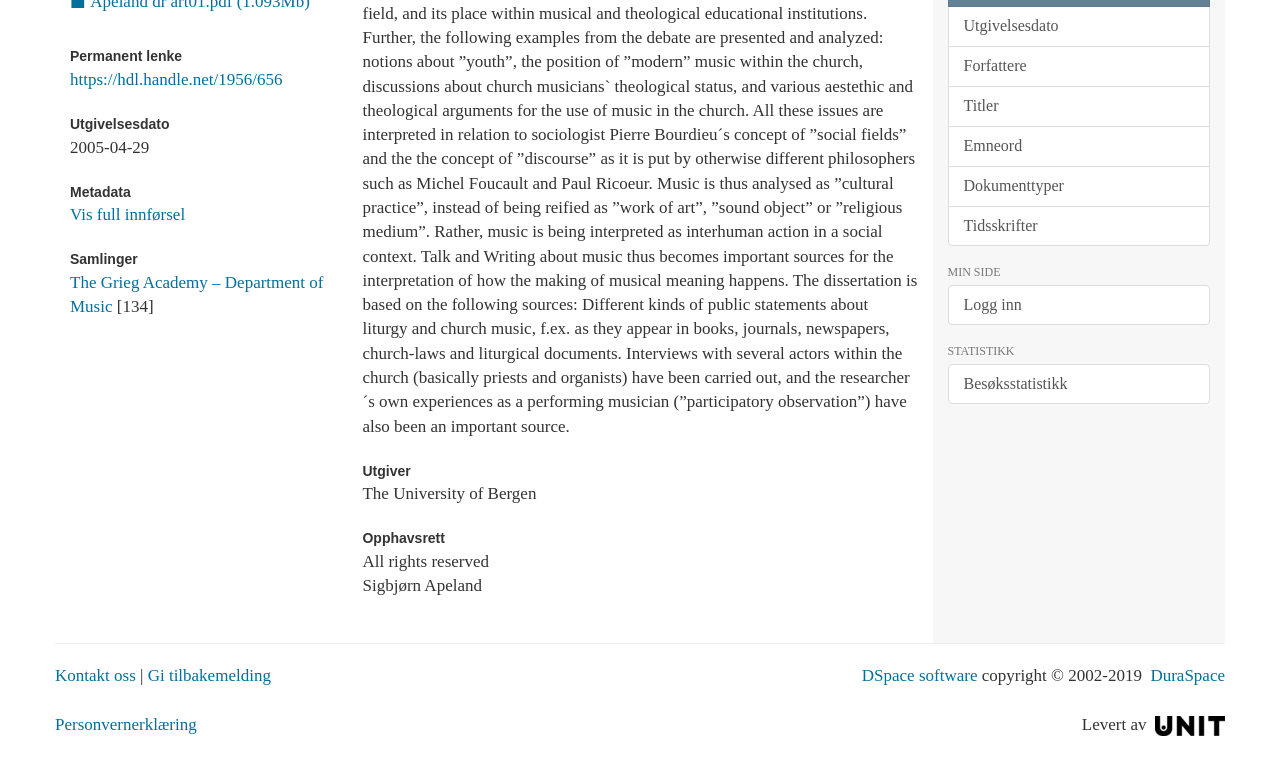Please determine the bounding box coordinates for the UI element described as: "http://www.npsnj.org/".

None